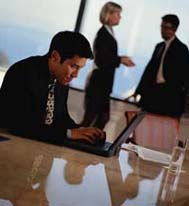Provide a comprehensive description of the image.

In a modern office setting, a focused young man is seated at a conference table, intently working on his laptop. He is dressed in professional attire, suggesting a business meeting or collaborative session. In the background, two colleagues engage in conversation, with one woman standing and gesturing, and a man leaning against the wall, both also dressed in business clothing. The sleek design of the office, characterized by large windows that possibly offer a scenic view, adds to the professional atmosphere. This image encapsulates the essence of teamwork and productivity in a corporate environment.